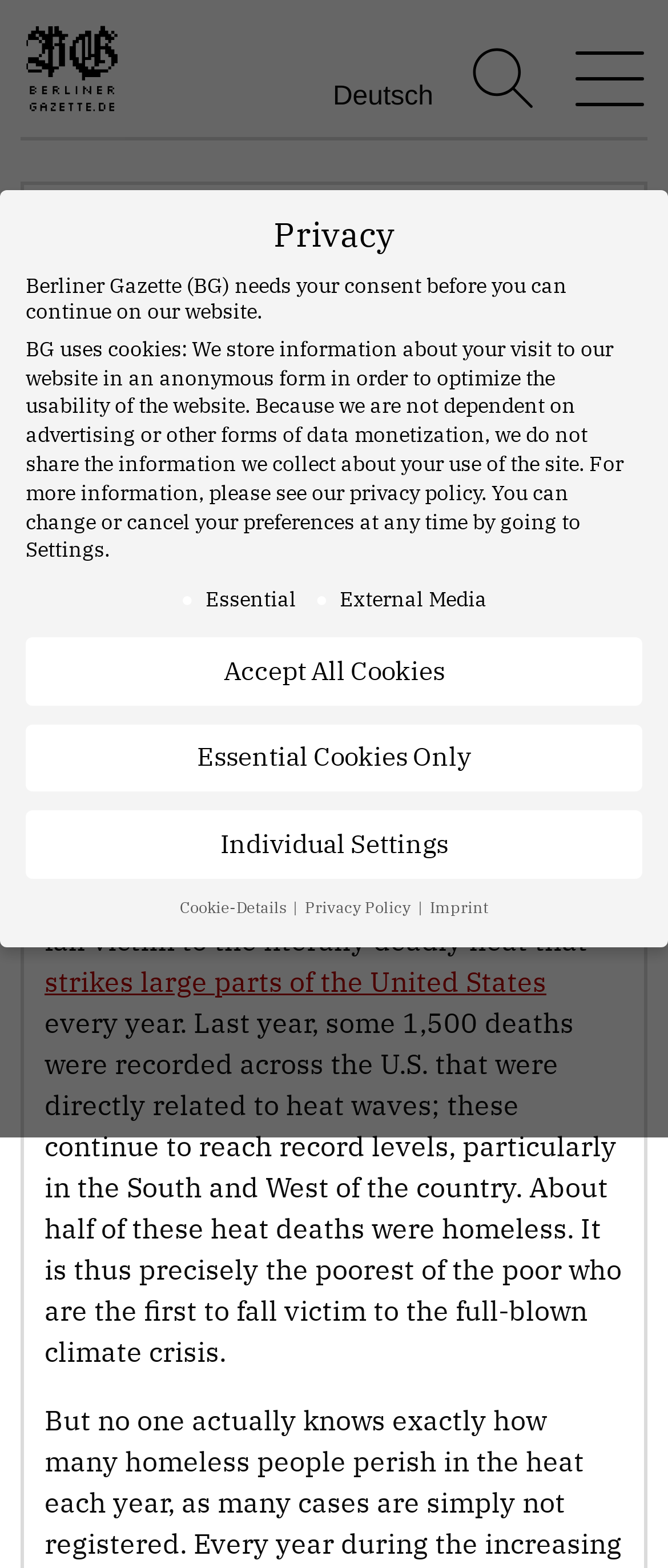Using the element description provided, determine the bounding box coordinates in the format (top-left x, top-left y, bottom-right x, bottom-right y). Ensure that all values are floating point numbers between 0 and 1. Element description: BG · berlinergazette.de · EN|DE

[0.031, 0.015, 0.641, 0.037]